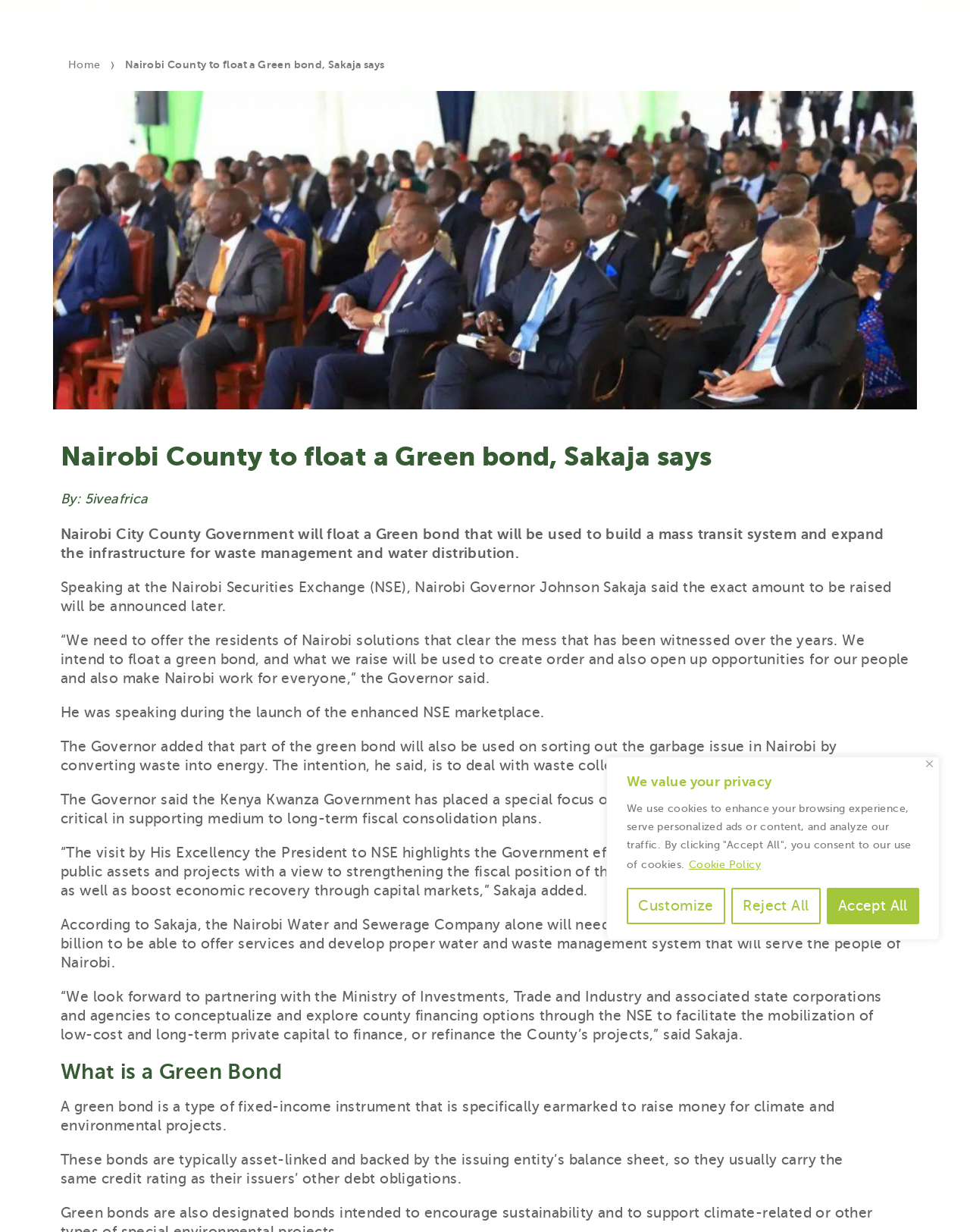Please find and provide the title of the webpage.

Nairobi County to float a Green bond, Sakaja says